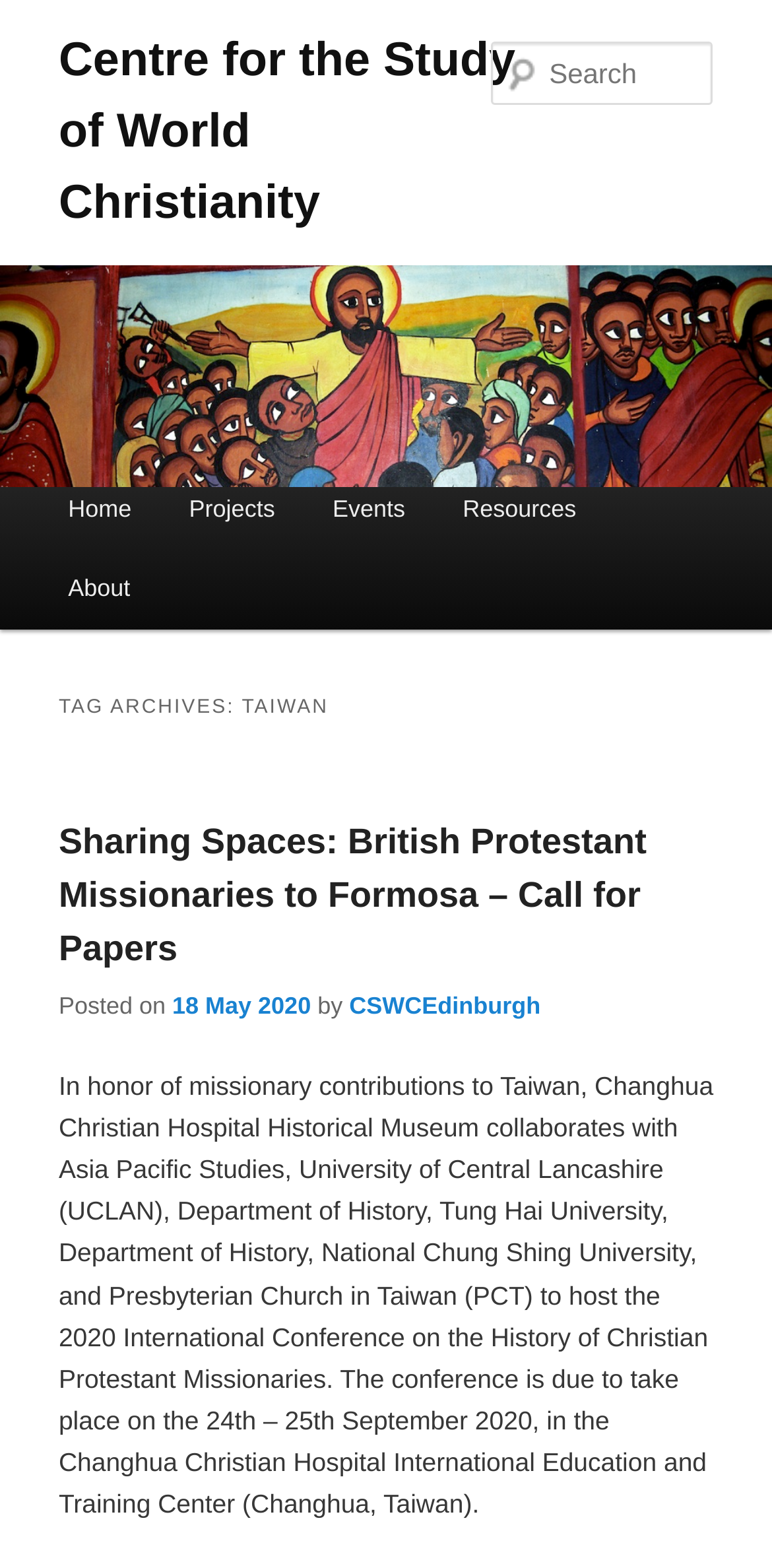Find the bounding box coordinates of the clickable region needed to perform the following instruction: "Search for something". The coordinates should be provided as four float numbers between 0 and 1, i.e., [left, top, right, bottom].

[0.637, 0.027, 0.924, 0.067]